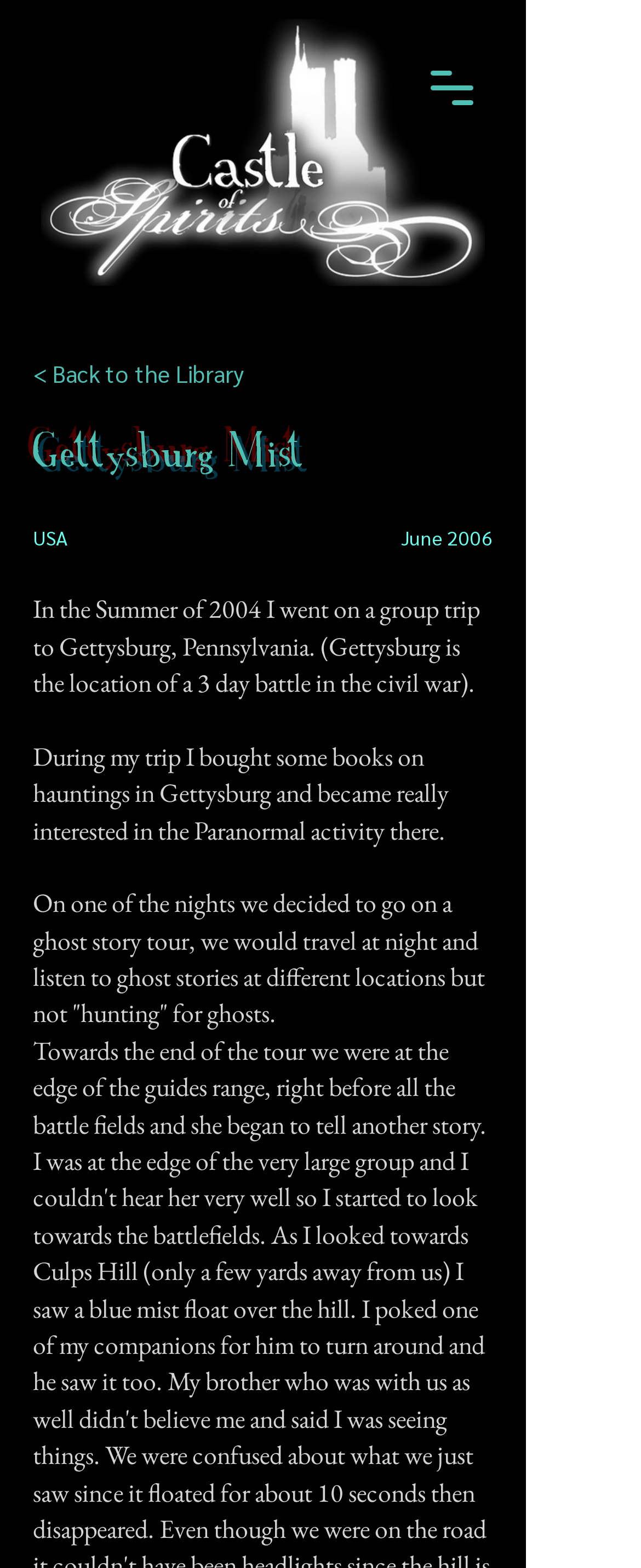Please reply to the following question using a single word or phrase: 
What is the location of the 3-day battle in the civil war?

Gettysburg, Pennsylvania